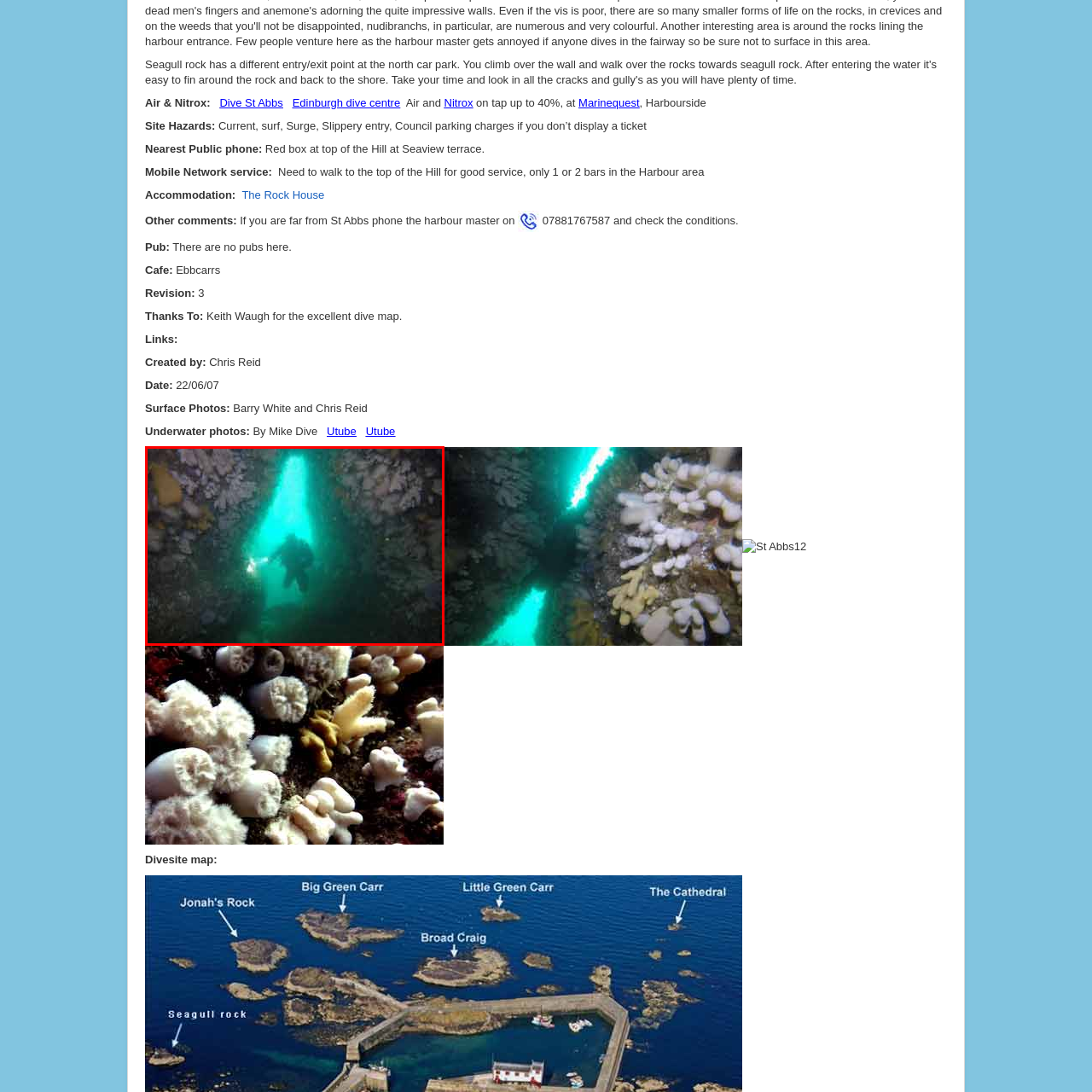What is surrounding the diver?
Pay attention to the image surrounded by the red bounding box and answer the question in detail based on the image.

According to the caption, the diver is surrounded by rugged rocky formations encrusted with marine life, which create a natural frame.